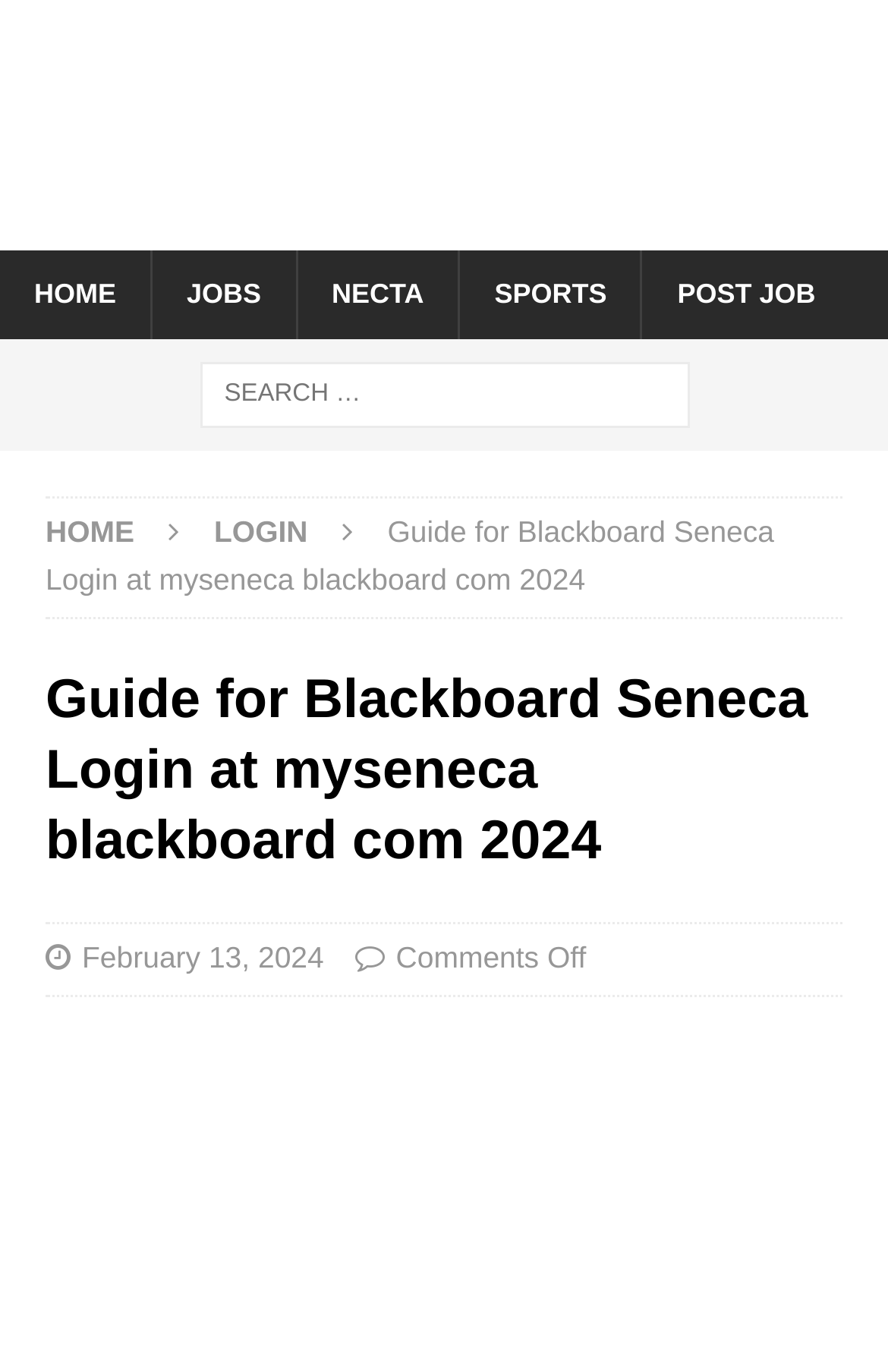Please identify the bounding box coordinates of the region to click in order to complete the given instruction: "search for something". The coordinates should be four float numbers between 0 and 1, i.e., [left, top, right, bottom].

[0.224, 0.264, 0.776, 0.312]